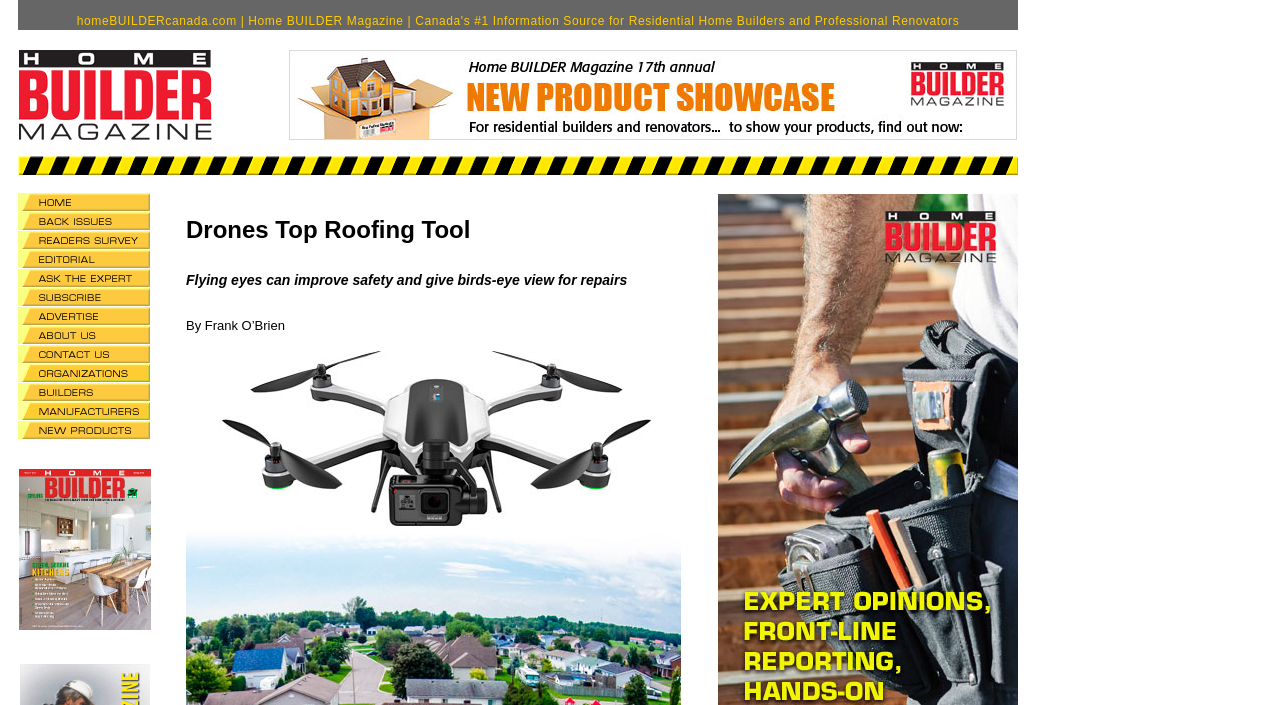Please specify the bounding box coordinates of the clickable region to carry out the following instruction: "Explore the link at the top left corner". The coordinates should be four float numbers between 0 and 1, in the format [left, top, right, bottom].

[0.014, 0.522, 0.117, 0.546]